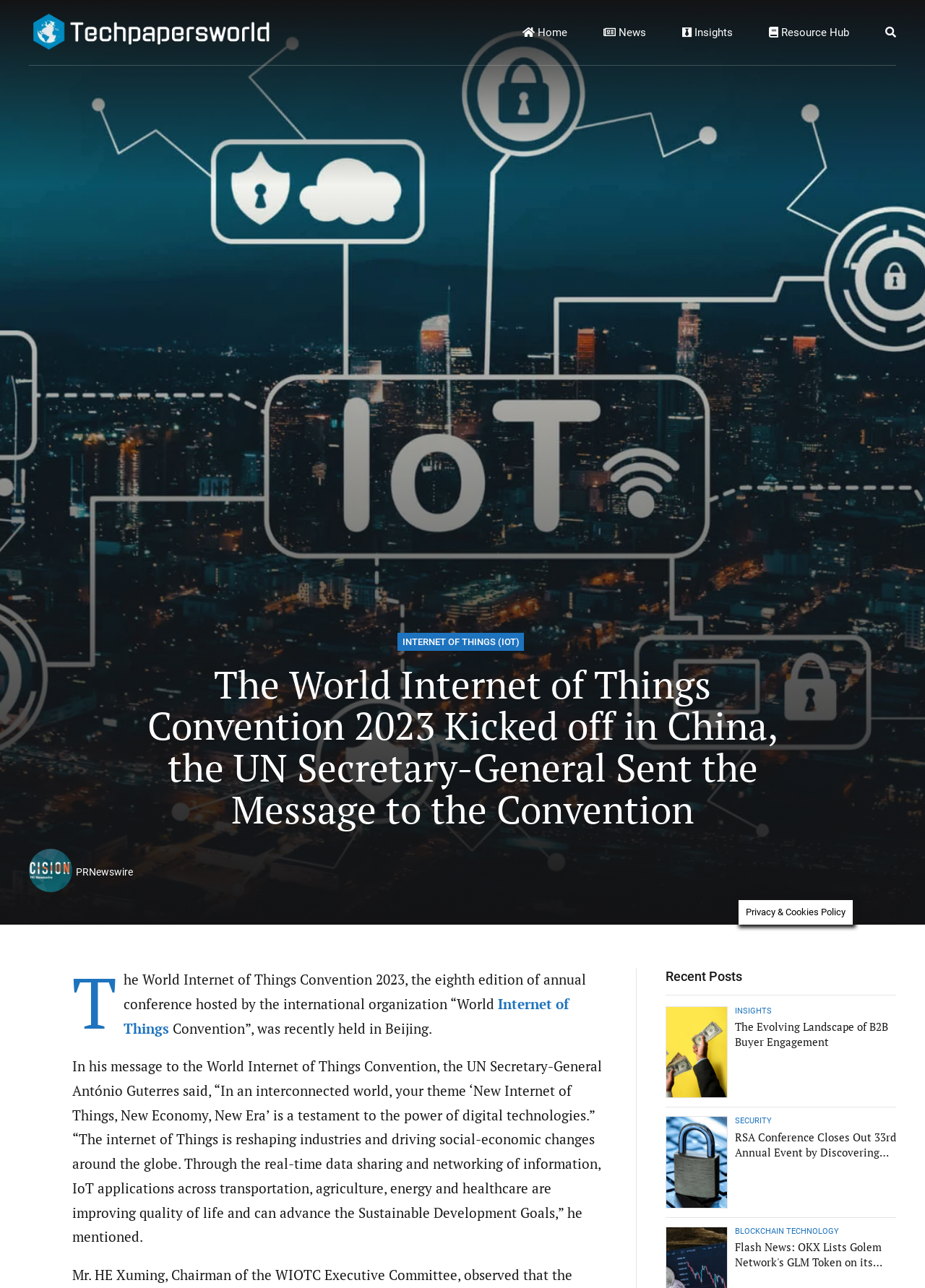Identify the bounding box of the HTML element described here: "Analytics". Provide the coordinates as four float numbers between 0 and 1: [left, top, right, bottom].

[0.031, 0.062, 0.109, 0.09]